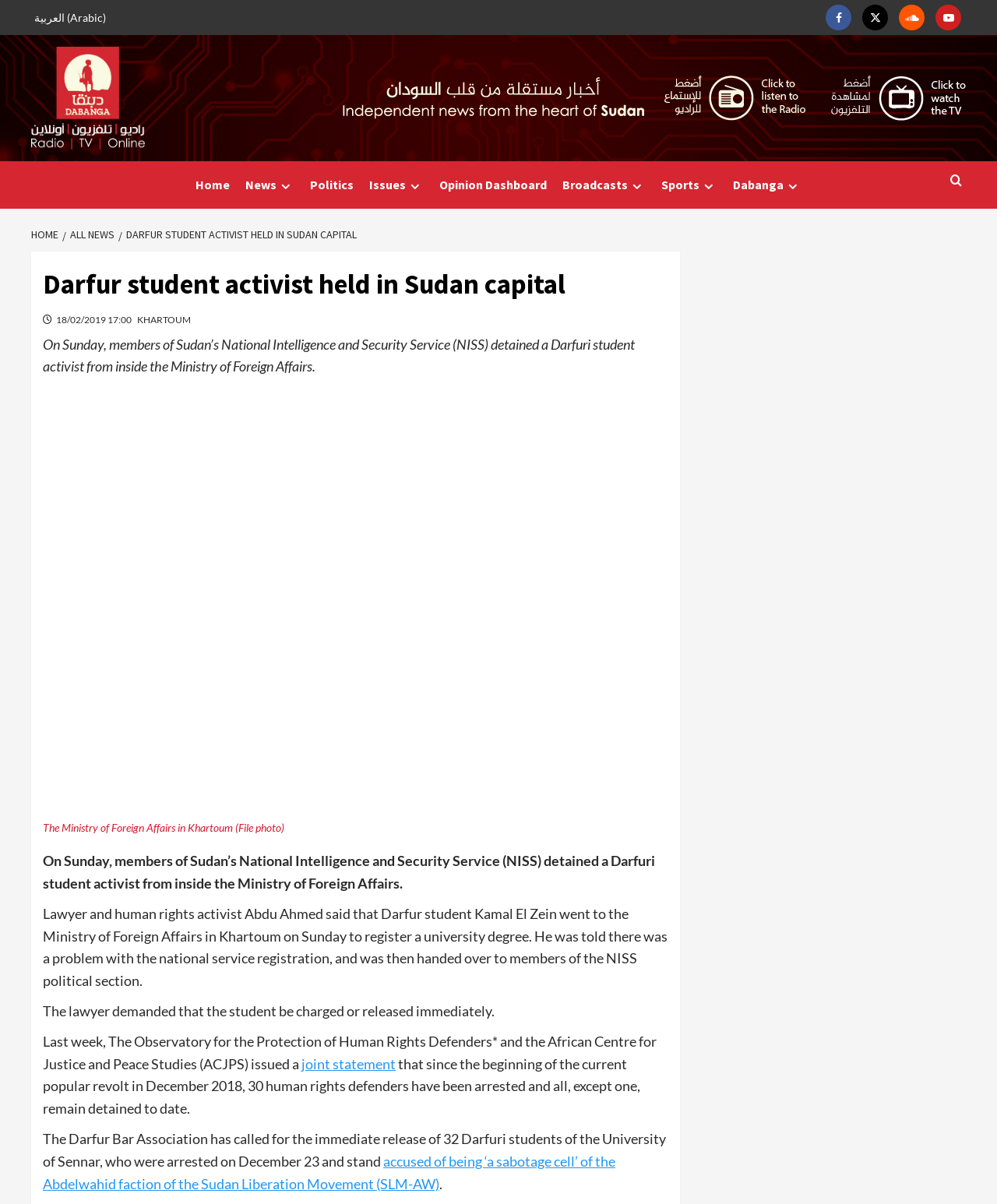How many human rights defenders have been arrested since December 2018?
By examining the image, provide a one-word or phrase answer.

30